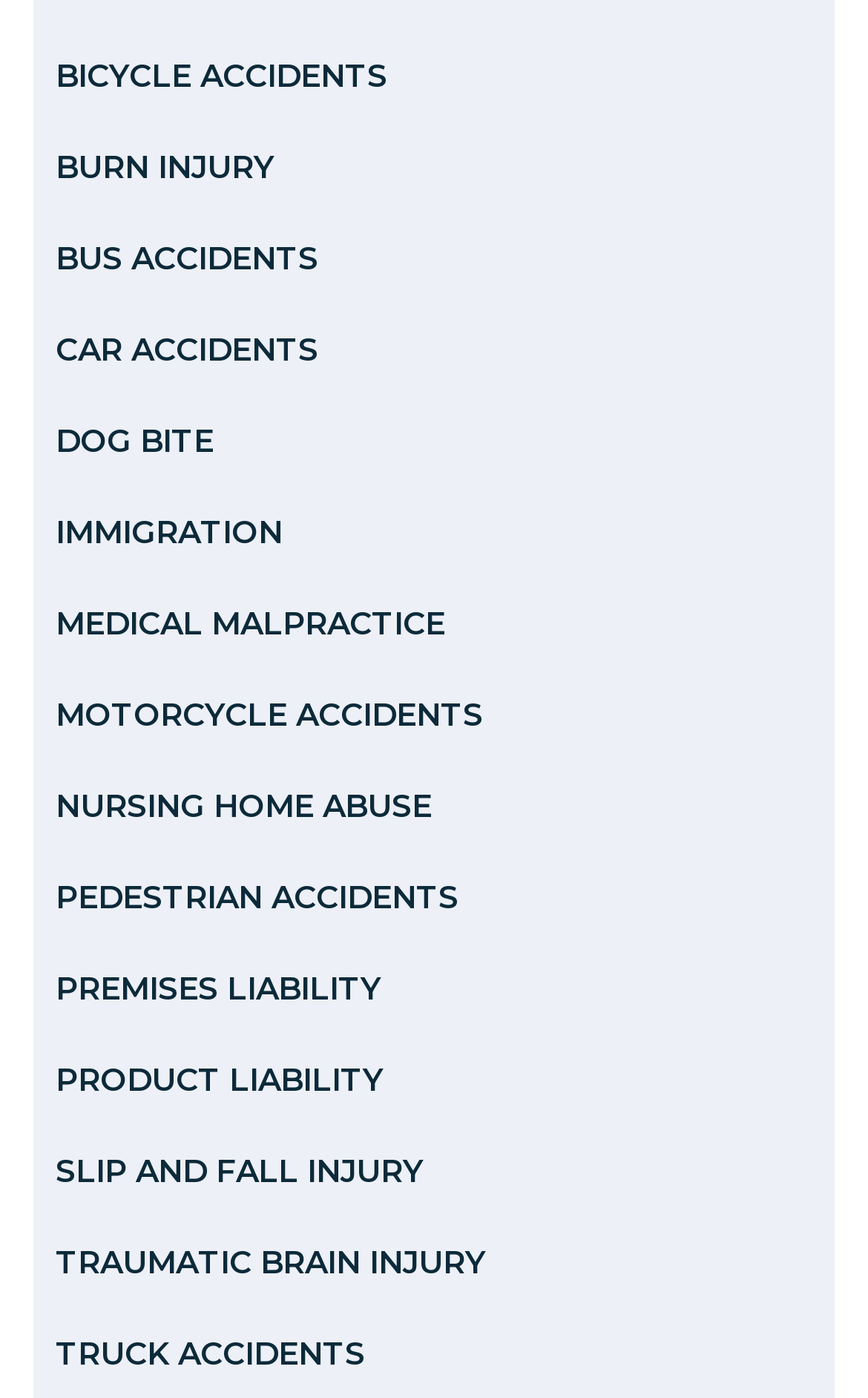Please answer the following question as detailed as possible based on the image: 
What is the last type of injury listed on this webpage?

By examining the links on the webpage, I can see that the last type of injury listed is 'TRAUMATIC BRAIN INJURY', which is located at the bottom of the list.